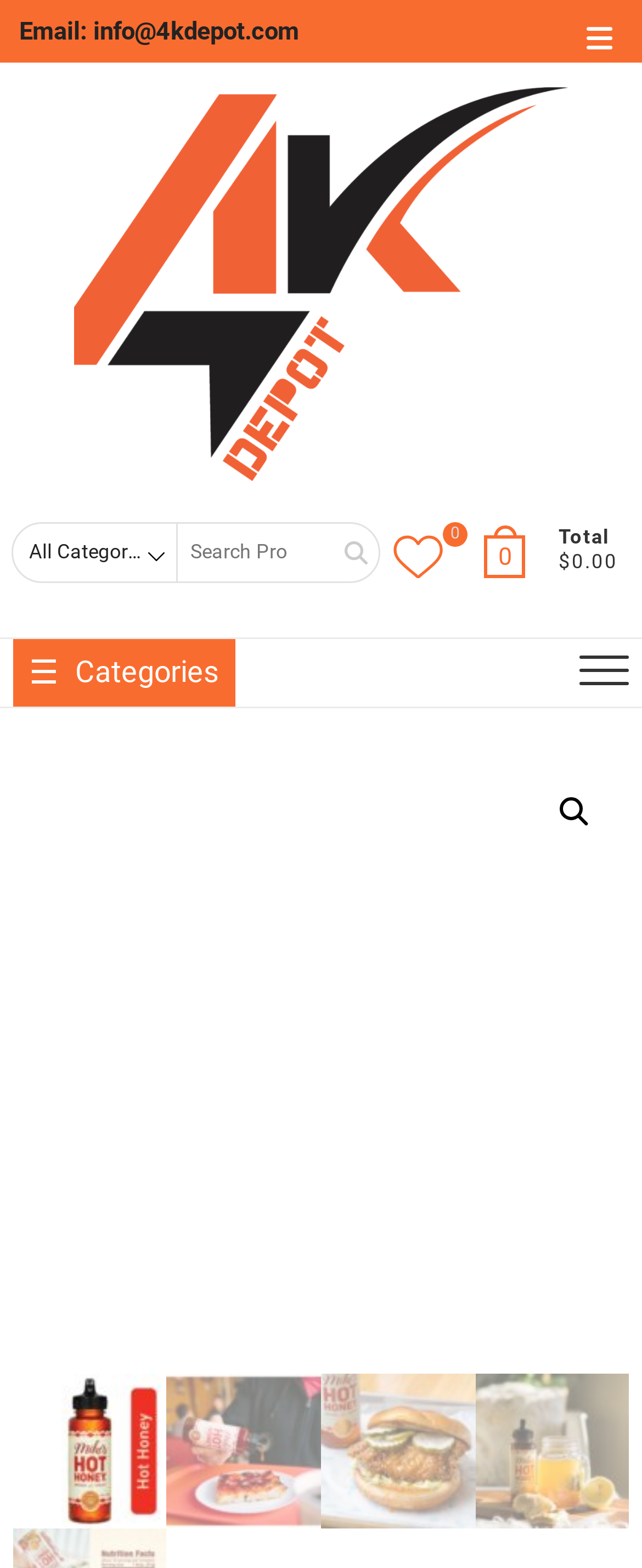How many search results are shown?
Based on the visual information, provide a detailed and comprehensive answer.

I found the number of search results by looking at the link elements with the text '0' located near the search bar. There are two of them, indicating that there are no search results.